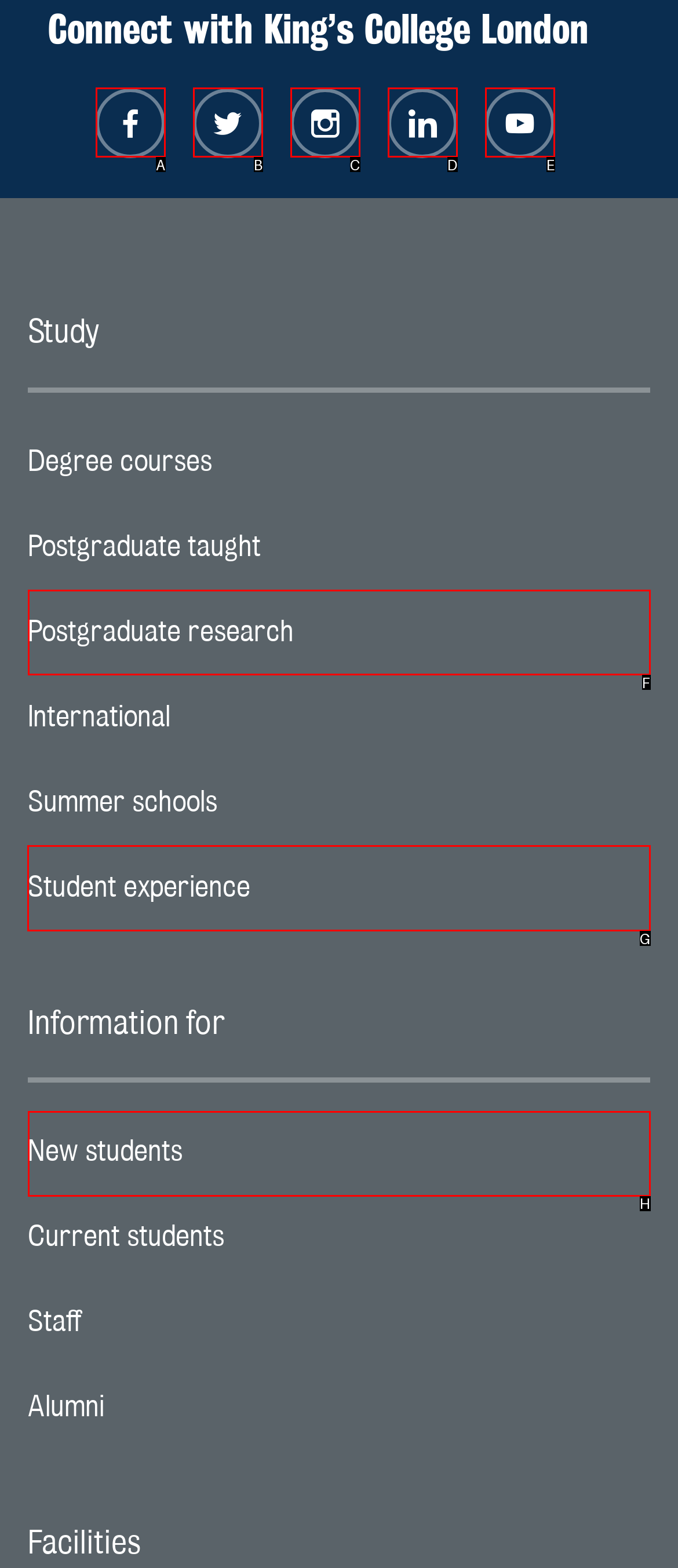Given the task: Learn about student experience, point out the letter of the appropriate UI element from the marked options in the screenshot.

G